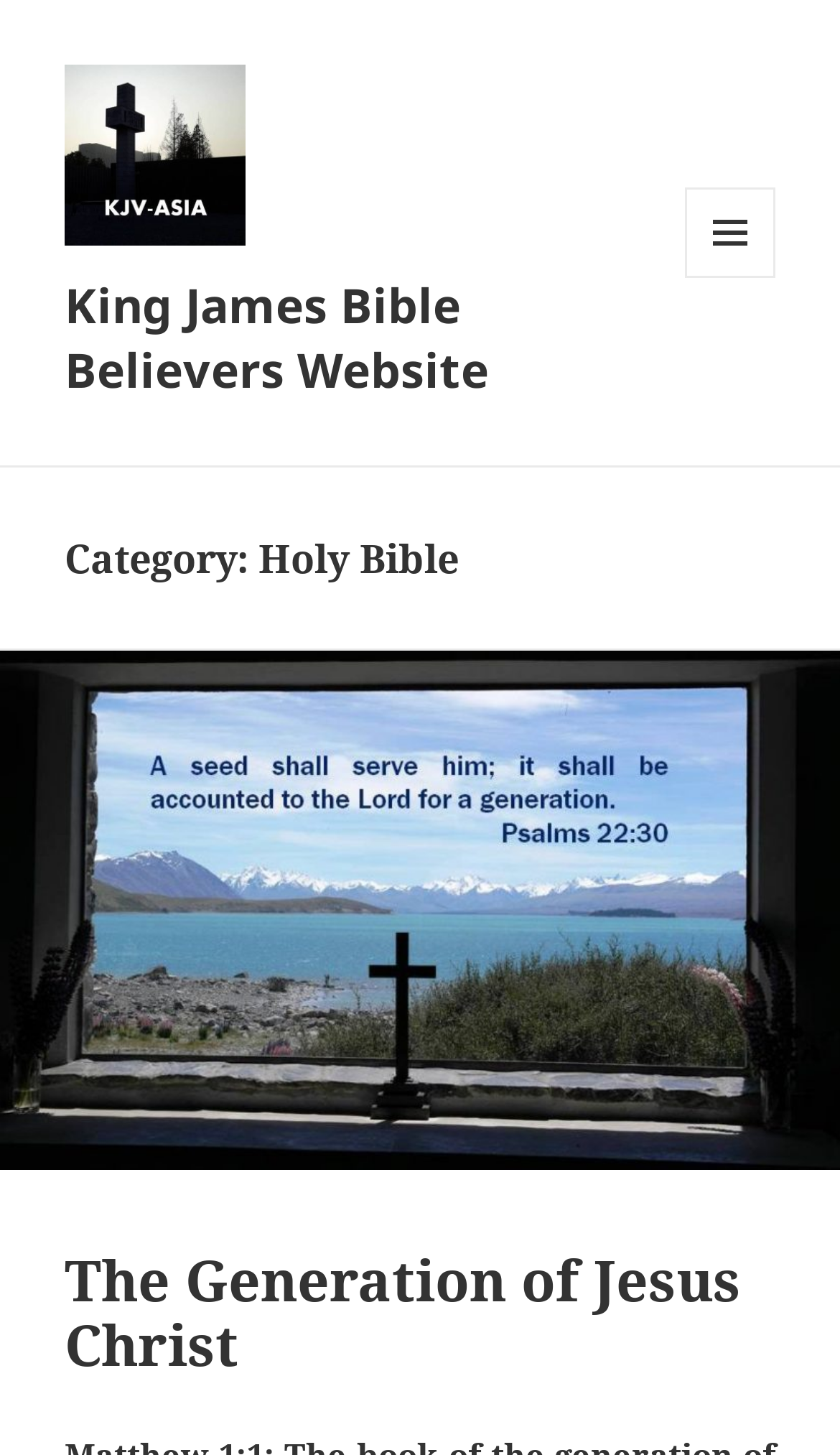Please predict the bounding box coordinates (top-left x, top-left y, bottom-right x, bottom-right y) for the UI element in the screenshot that fits the description: The Generation of Jesus Christ

[0.077, 0.853, 0.882, 0.951]